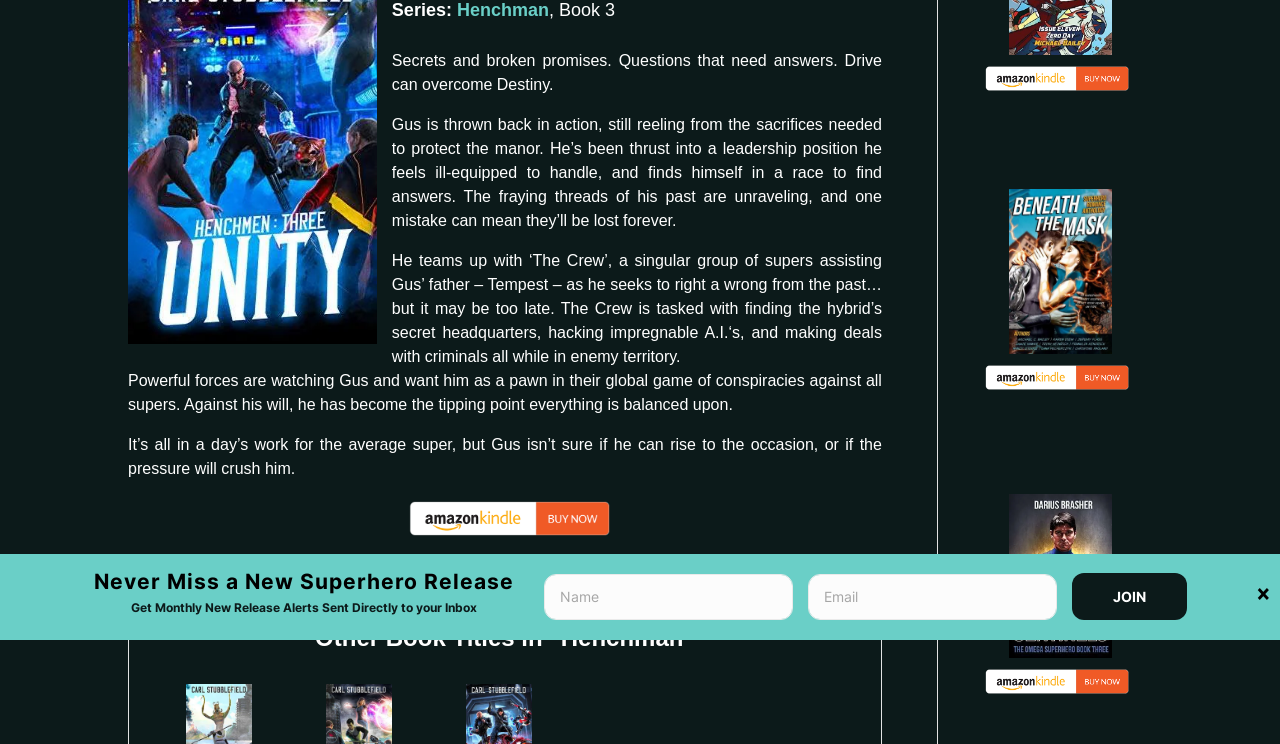Locate the bounding box of the UI element based on this description: "alt="Michigan Technological University"". Provide four float numbers between 0 and 1 as [left, top, right, bottom].

None